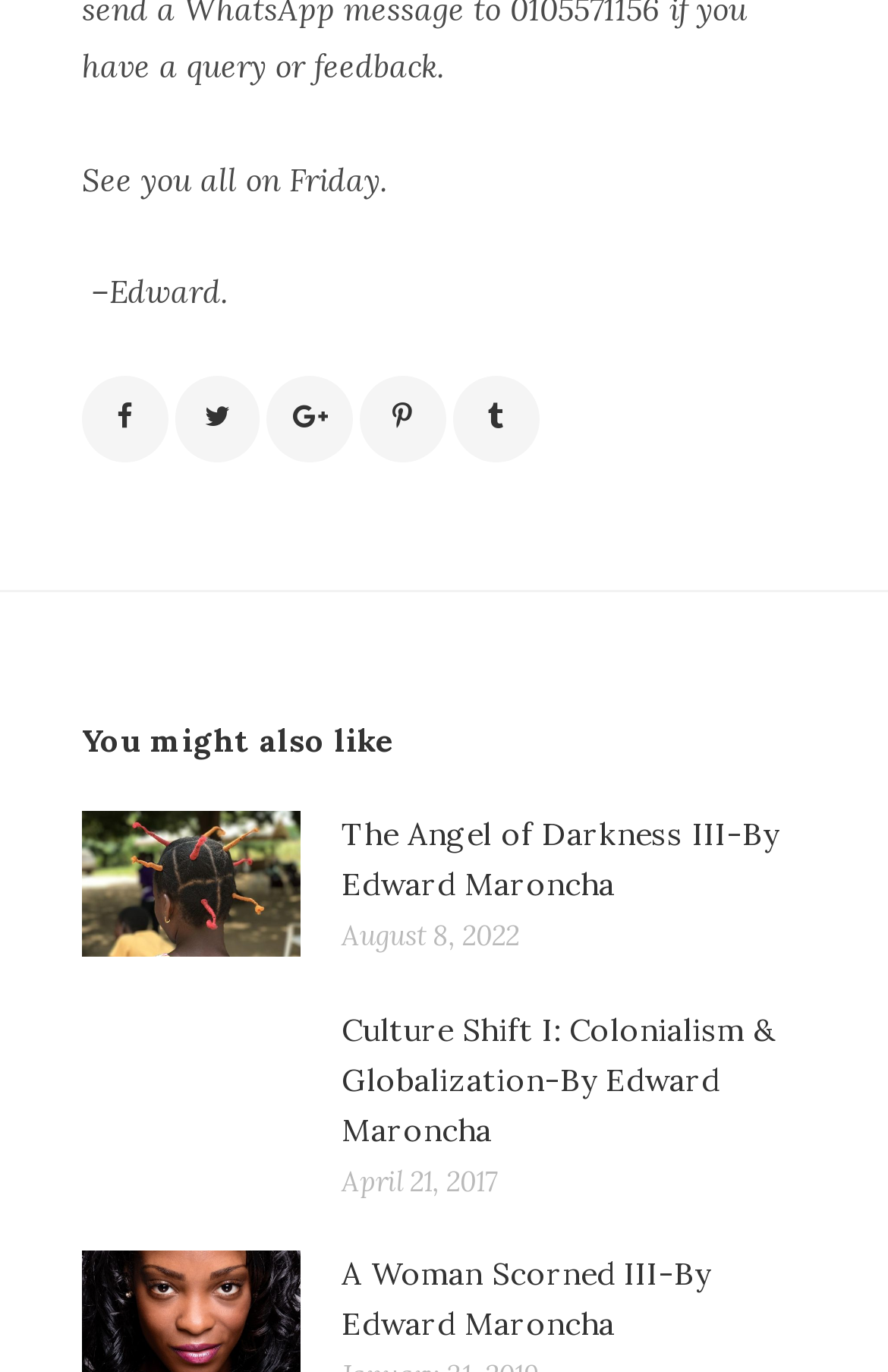What is the author's name? From the image, respond with a single word or brief phrase.

Edward Maroncha